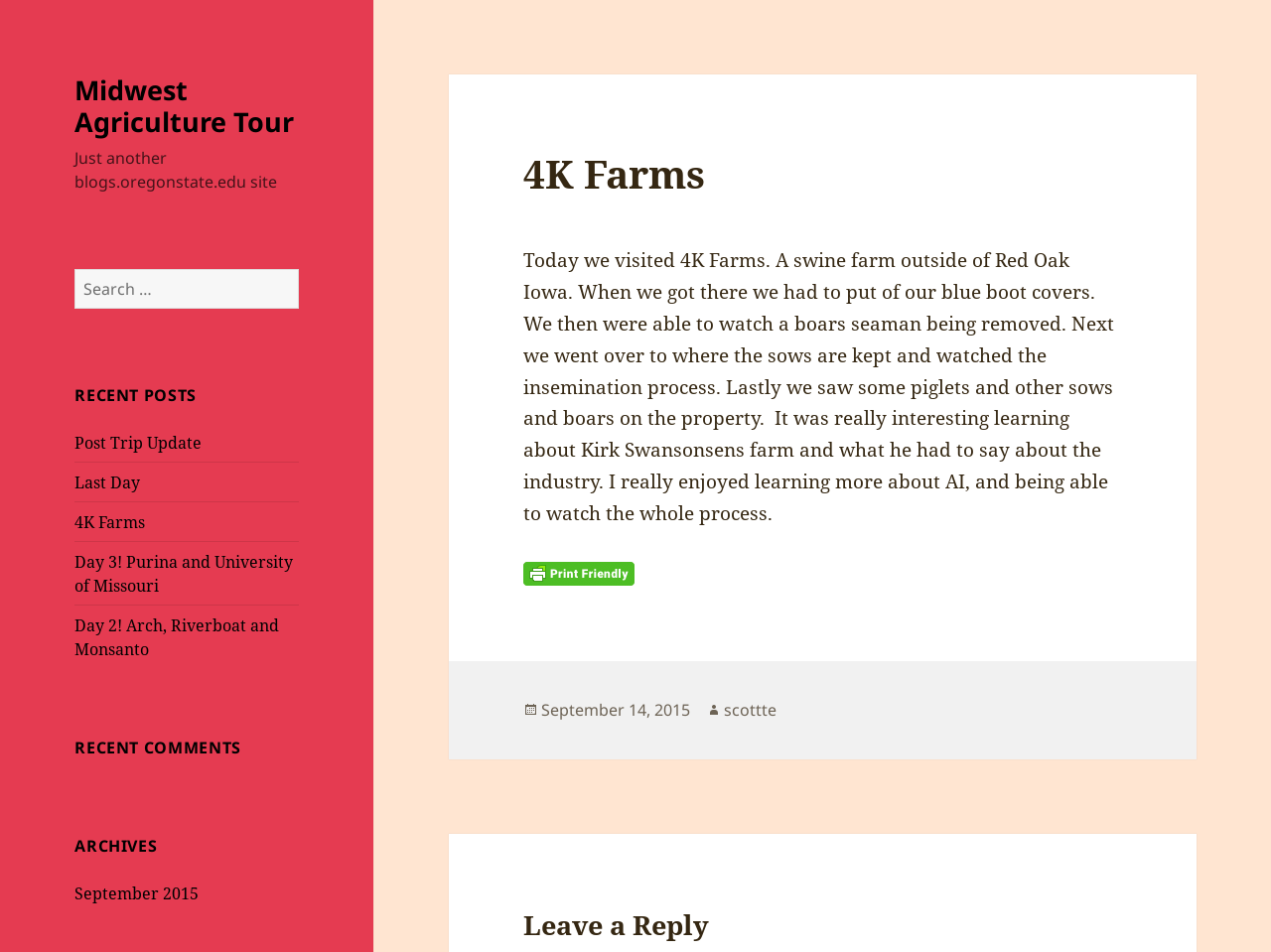Please identify the coordinates of the bounding box that should be clicked to fulfill this instruction: "View the archives for September 2015".

[0.059, 0.927, 0.156, 0.95]